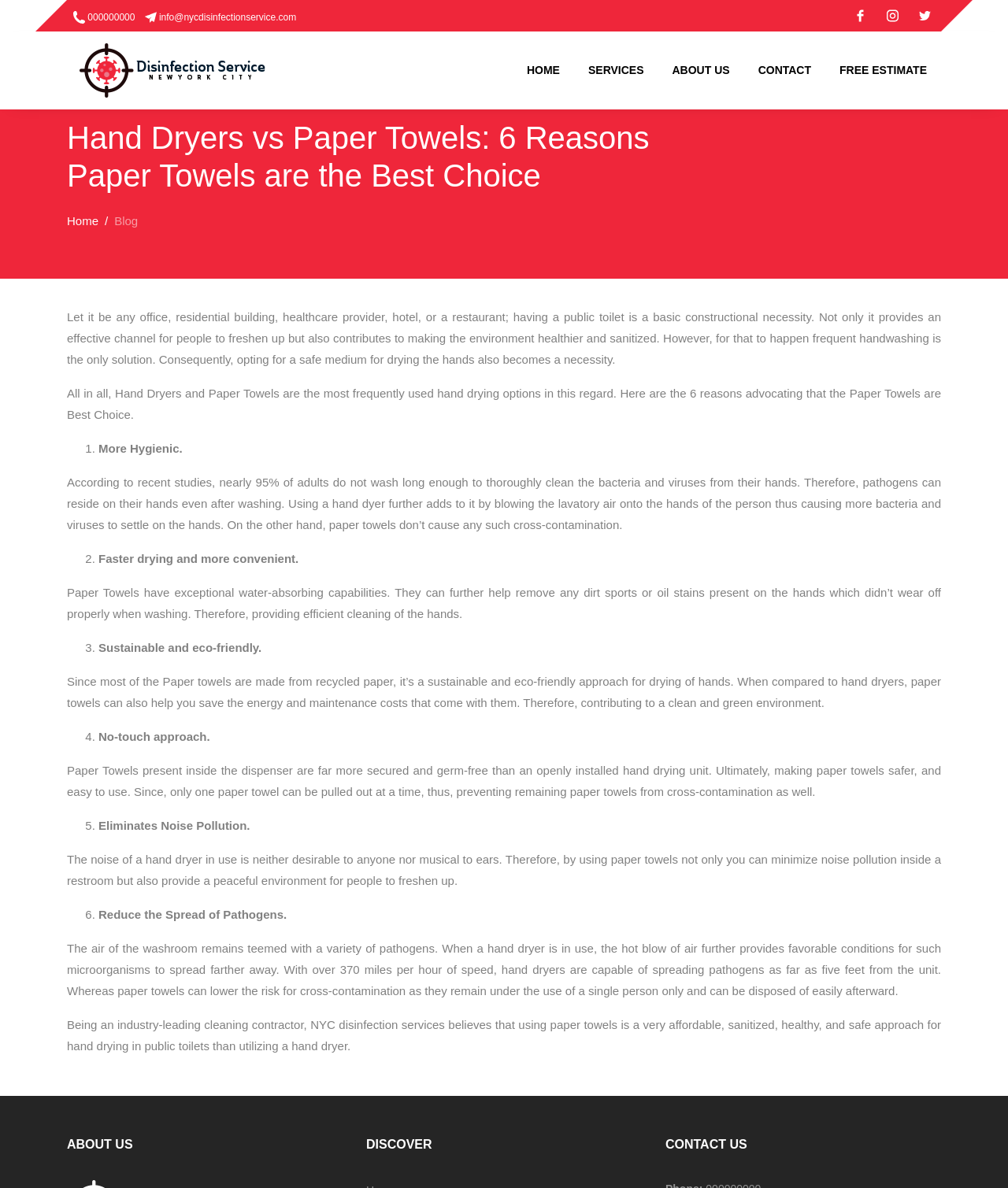Elaborate on the webpage's design and content in a detailed caption.

This webpage is about the comparison between hand dryers and paper towels, with a focus on why paper towels are the best choice. At the top, there is a navigation menu with links to "HOME", "SERVICES", "ABOUT US", "CONTACT", and "FREE ESTIMATE". Below the menu, there is a header with the title "Hand Dryers vs Paper Towels: 6 Reasons Paper Towels are the Best Choice – Disinfect".

The main content of the webpage is an article that discusses the importance of hand drying in public toilets and why paper towels are a better option than hand dryers. The article is divided into six sections, each highlighting a reason why paper towels are superior. The sections are marked with list markers ("1.", "2.", etc.) and have headings that summarize the main point of each section.

The first section explains that paper towels are more hygienic than hand dryers because they don't blow bacteria and viruses onto the hands. The second section discusses how paper towels are faster and more convenient than hand dryers. The third section highlights the eco-friendly and sustainable nature of paper towels. The fourth section explains how paper towels provide a no-touch approach, making them safer and easier to use. The fifth section discusses how paper towels eliminate noise pollution, creating a more peaceful environment. The sixth and final section explains how paper towels reduce the spread of pathogens.

Throughout the article, there are several links and images, including a logo for "Disinfect" and social media links at the top. At the bottom of the page, there are three headings: "ABOUT US", "DISCOVER", and "CONTACT US".